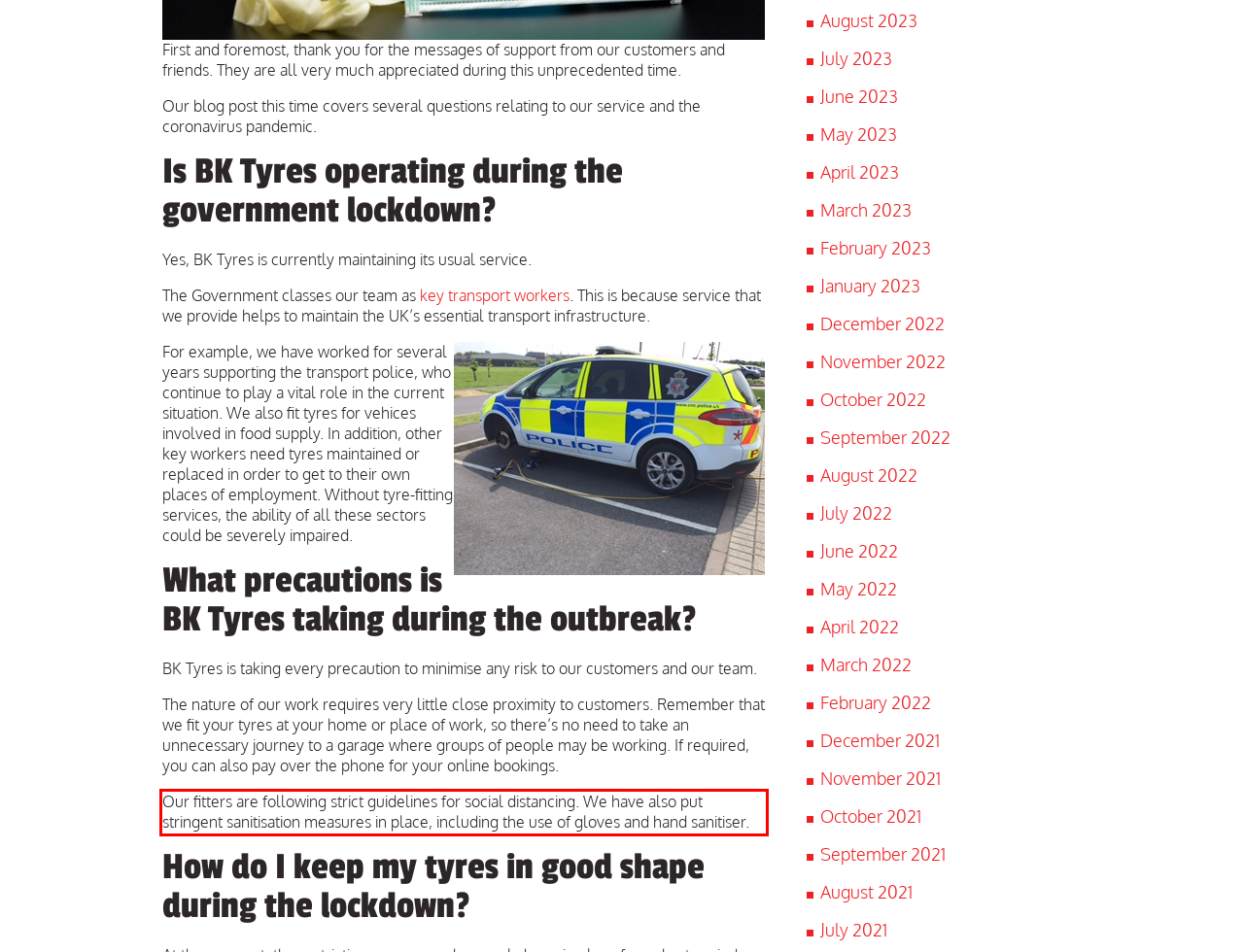You are looking at a screenshot of a webpage with a red rectangle bounding box. Use OCR to identify and extract the text content found inside this red bounding box.

Our fitters are following strict guidelines for social distancing. We have also put stringent sanitisation measures in place, including the use of gloves and hand sanitiser.